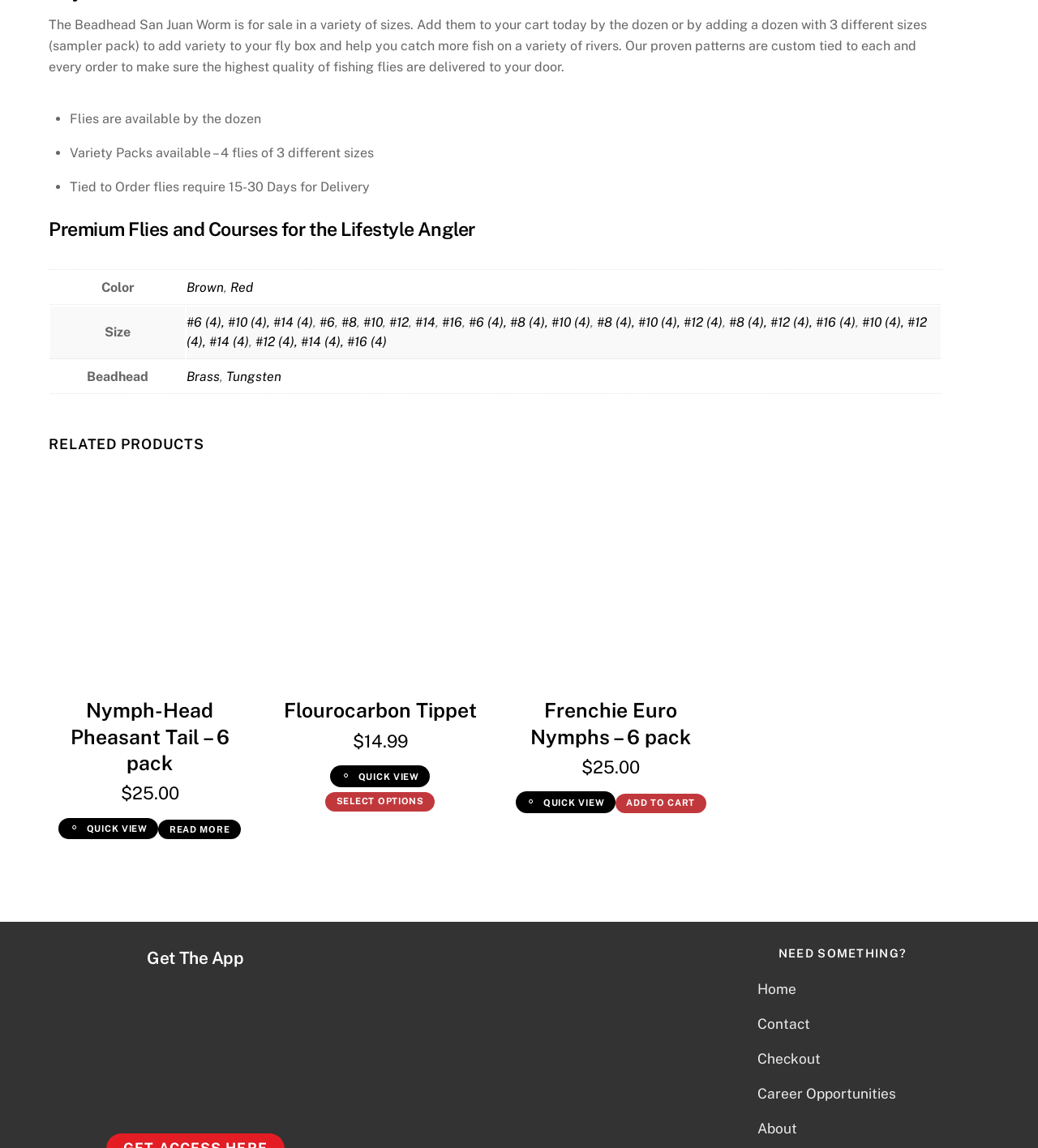Give a short answer using one word or phrase for the question:
What is the name of the fly?

Beadhead San Juan Worm